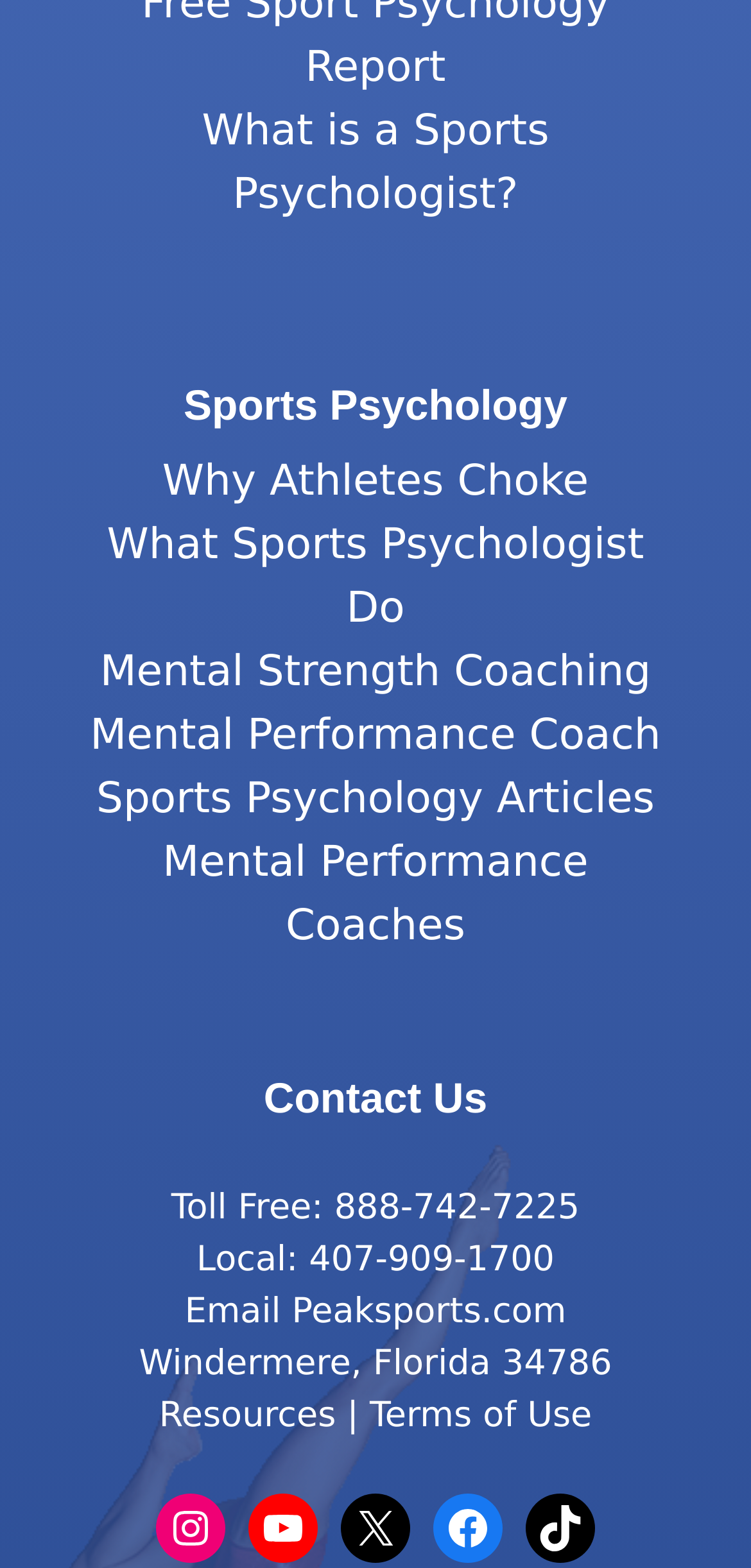What is the location of the business?
Can you offer a detailed and complete answer to this question?

The business is located in Windermere, Florida, with a zip code of 34786, as indicated by the StaticText element 'Windermere, Florida 34786'.